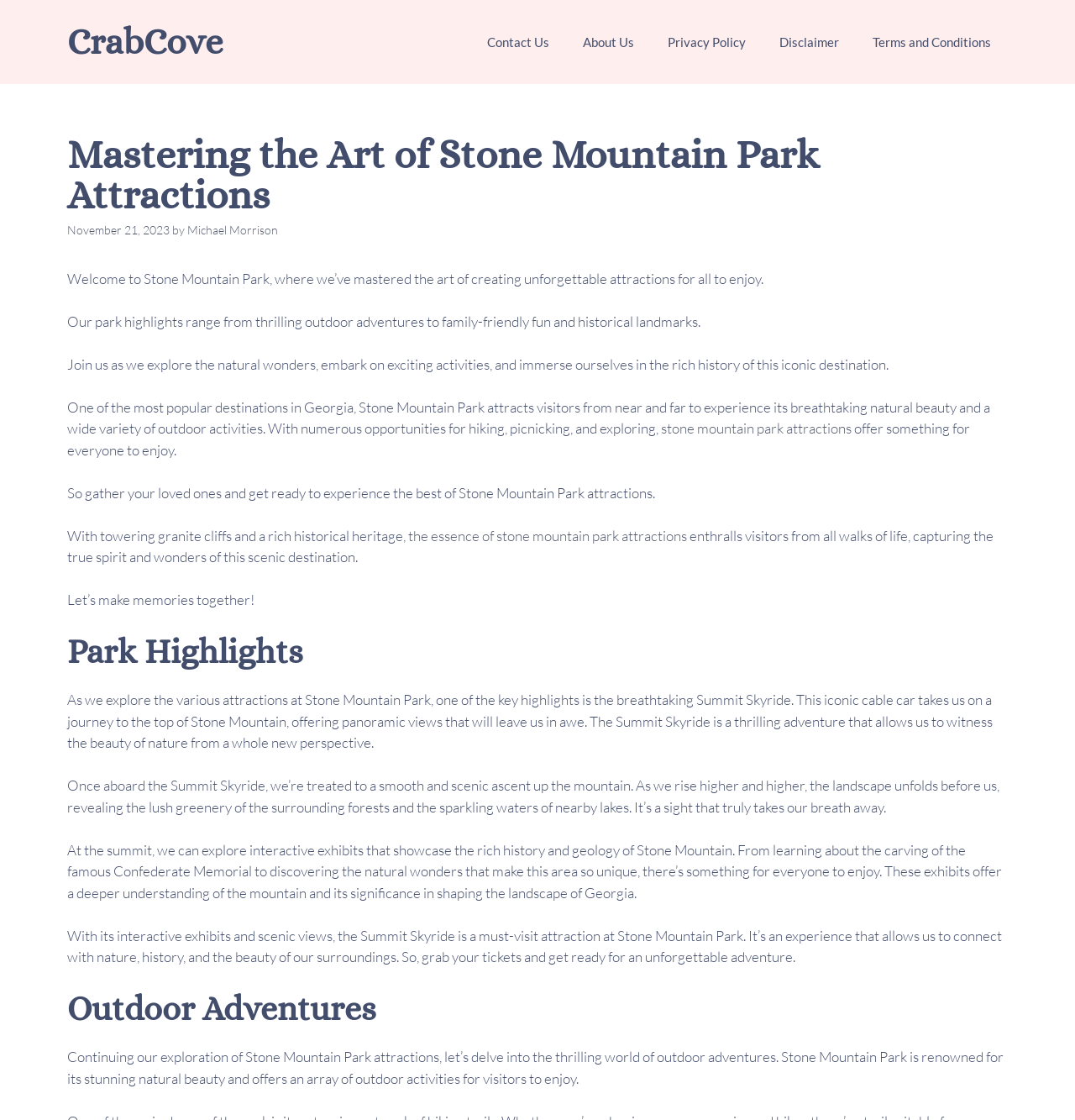Provide the bounding box coordinates, formatted as (top-left x, top-left y, bottom-right x, bottom-right y), with all values being floating point numbers between 0 and 1. Identify the bounding box of the UI element that matches the description: Evolution of Wellness Design

None